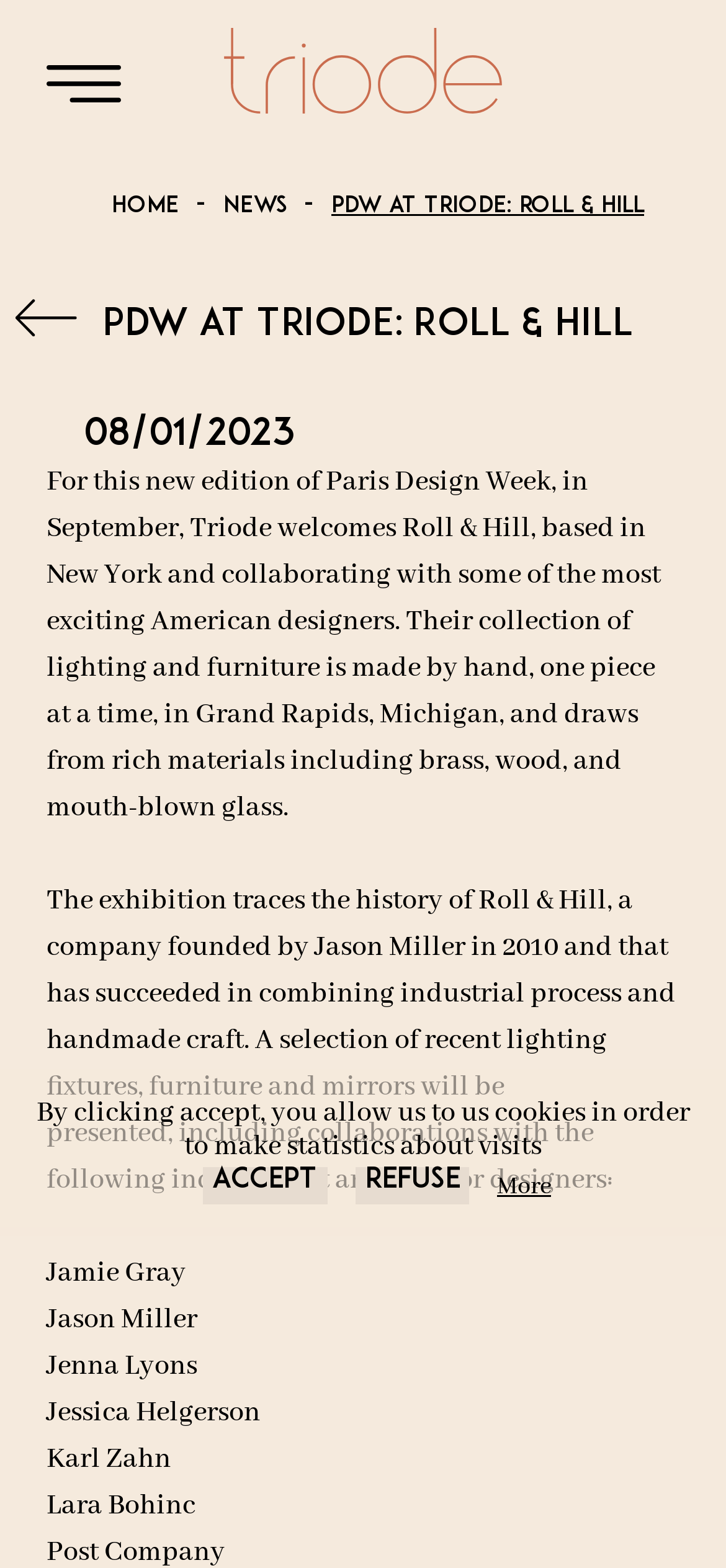Please find and report the bounding box coordinates of the element to click in order to perform the following action: "Click the logo". The coordinates should be expressed as four float numbers between 0 and 1, in the format [left, top, right, bottom].

[0.308, 0.018, 0.692, 0.072]